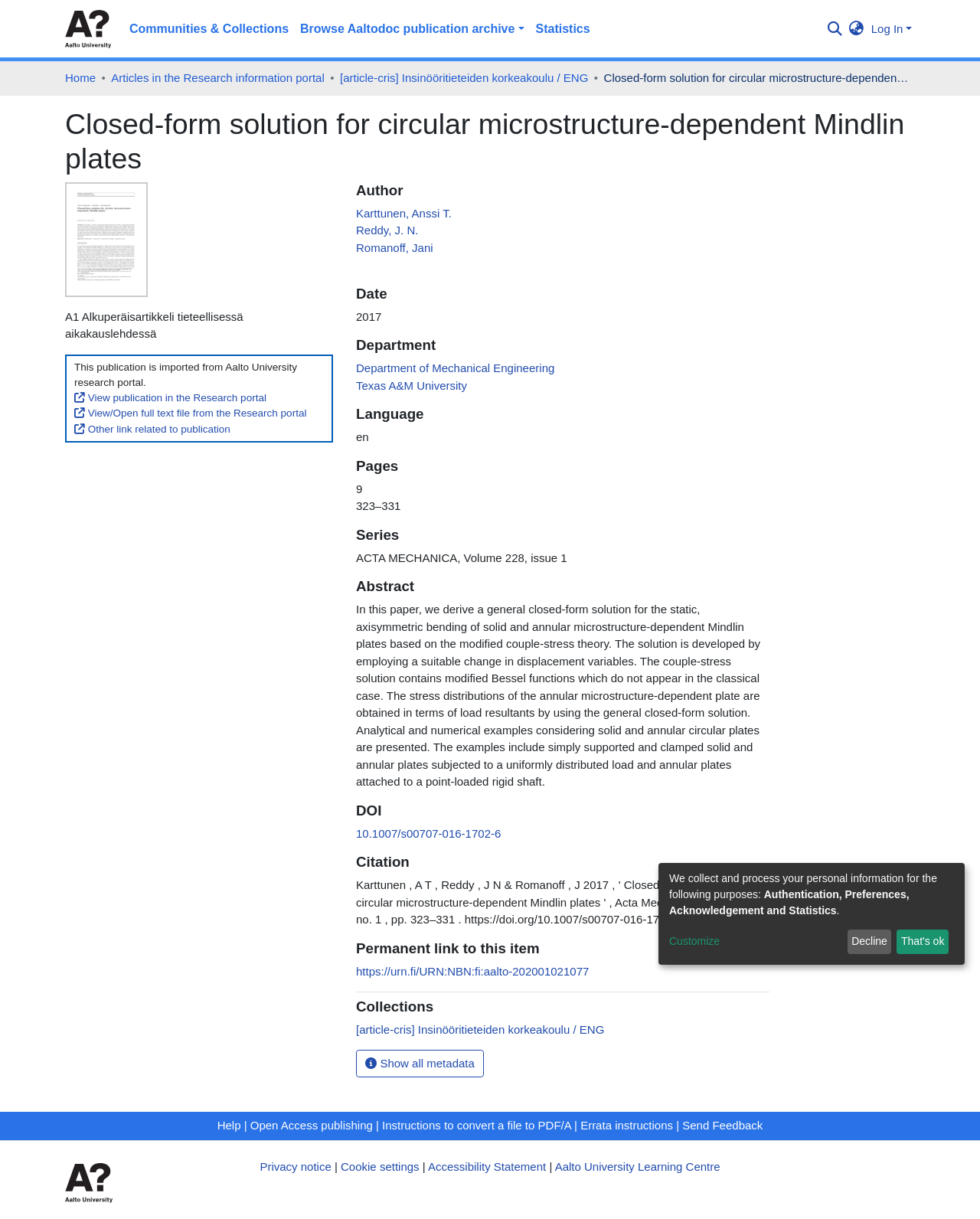Pinpoint the bounding box coordinates of the clickable area needed to execute the instruction: "View full text file from the Research portal". The coordinates should be specified as four float numbers between 0 and 1, i.e., [left, top, right, bottom].

[0.076, 0.334, 0.313, 0.344]